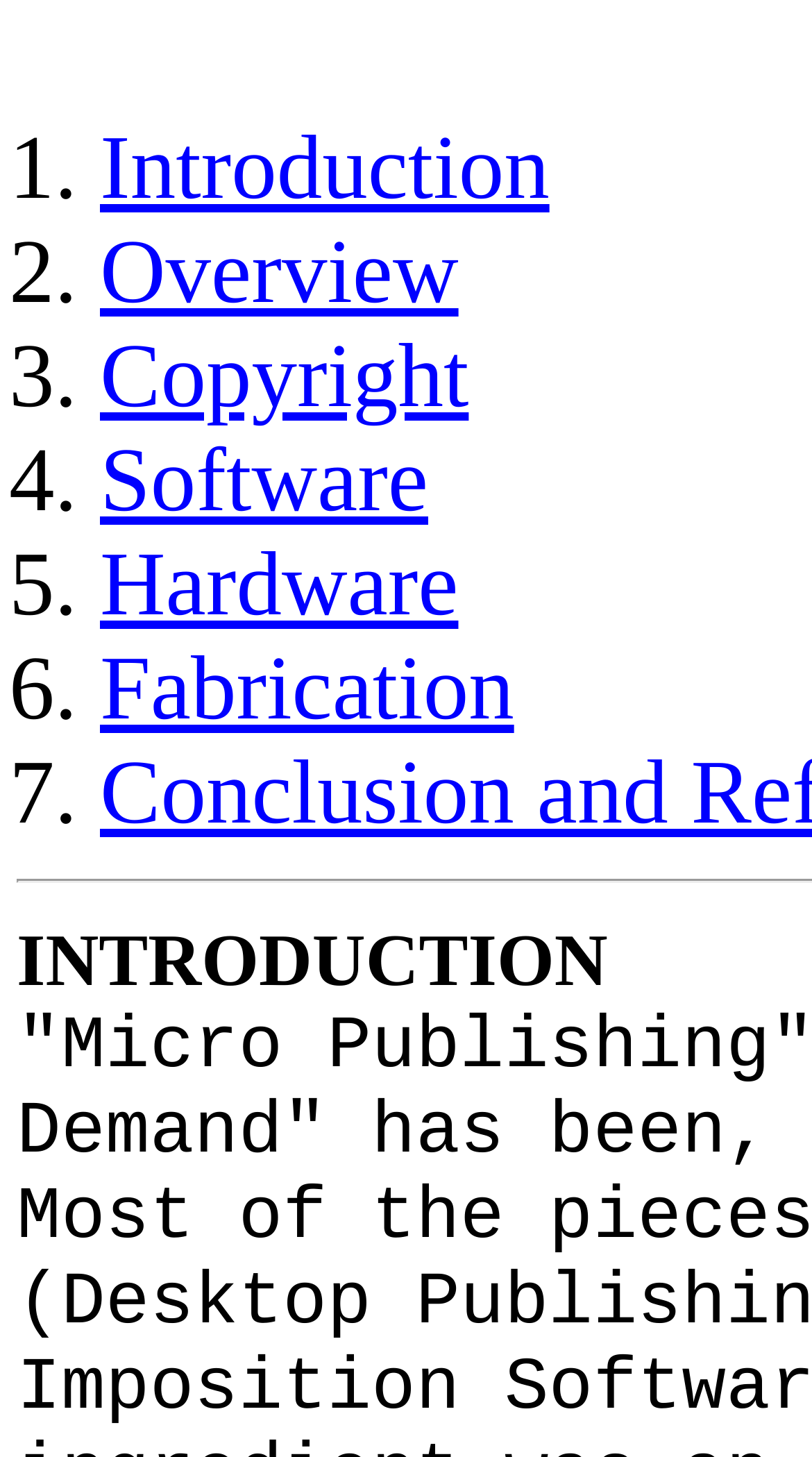Locate the bounding box of the UI element with the following description: "Copyright".

[0.123, 0.225, 0.577, 0.294]